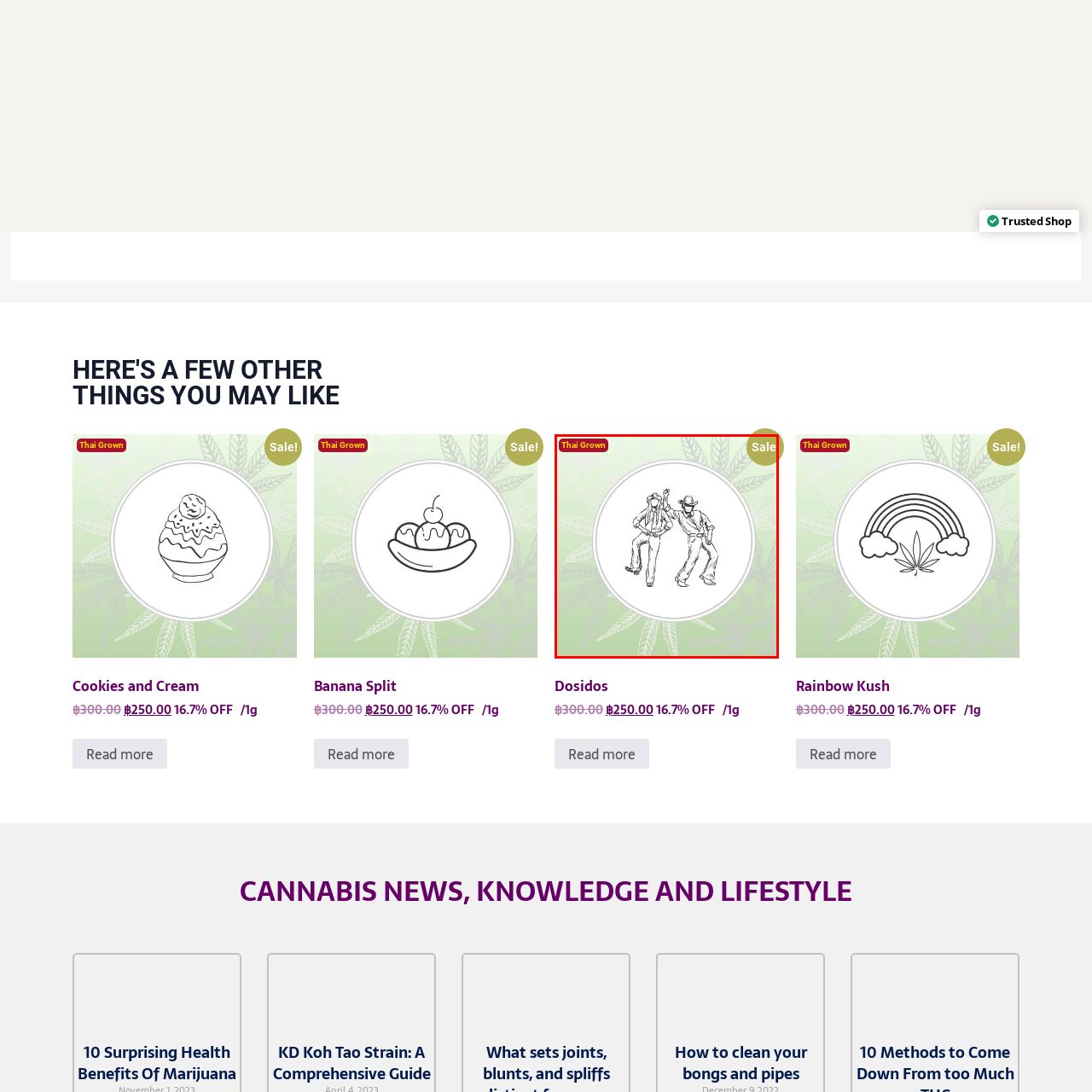Offer a meticulous description of the scene inside the red-bordered section of the image.

The image features a stylized depiction of two cowboys dancing joyfully, set against a green background adorned with cannabis leaves. This illustration represents the "Dosidos" strain, highlighted as part of a sale promotion. The strain is sold at a reduced price of ฿250.00, previously priced at ฿300.00, offering a 16.7% discount. The vibrant and playful design encapsulates the fun and lively spirit often associated with cannabis culture.